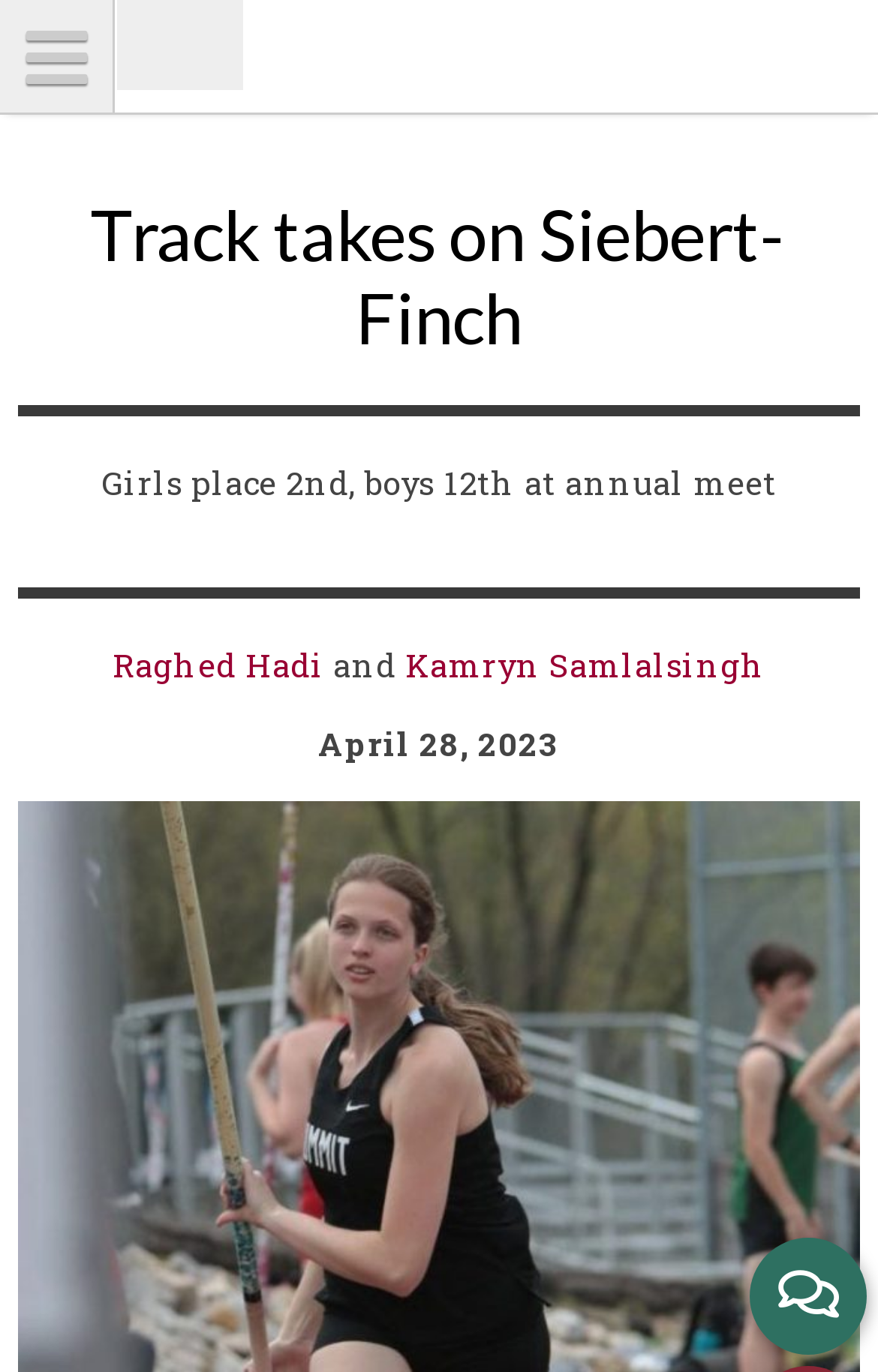Using the information from the screenshot, answer the following question thoroughly:
When was the article published?

The publication date of the article can be found in the static text 'April 28, 2023', which is likely the date when the article was published.